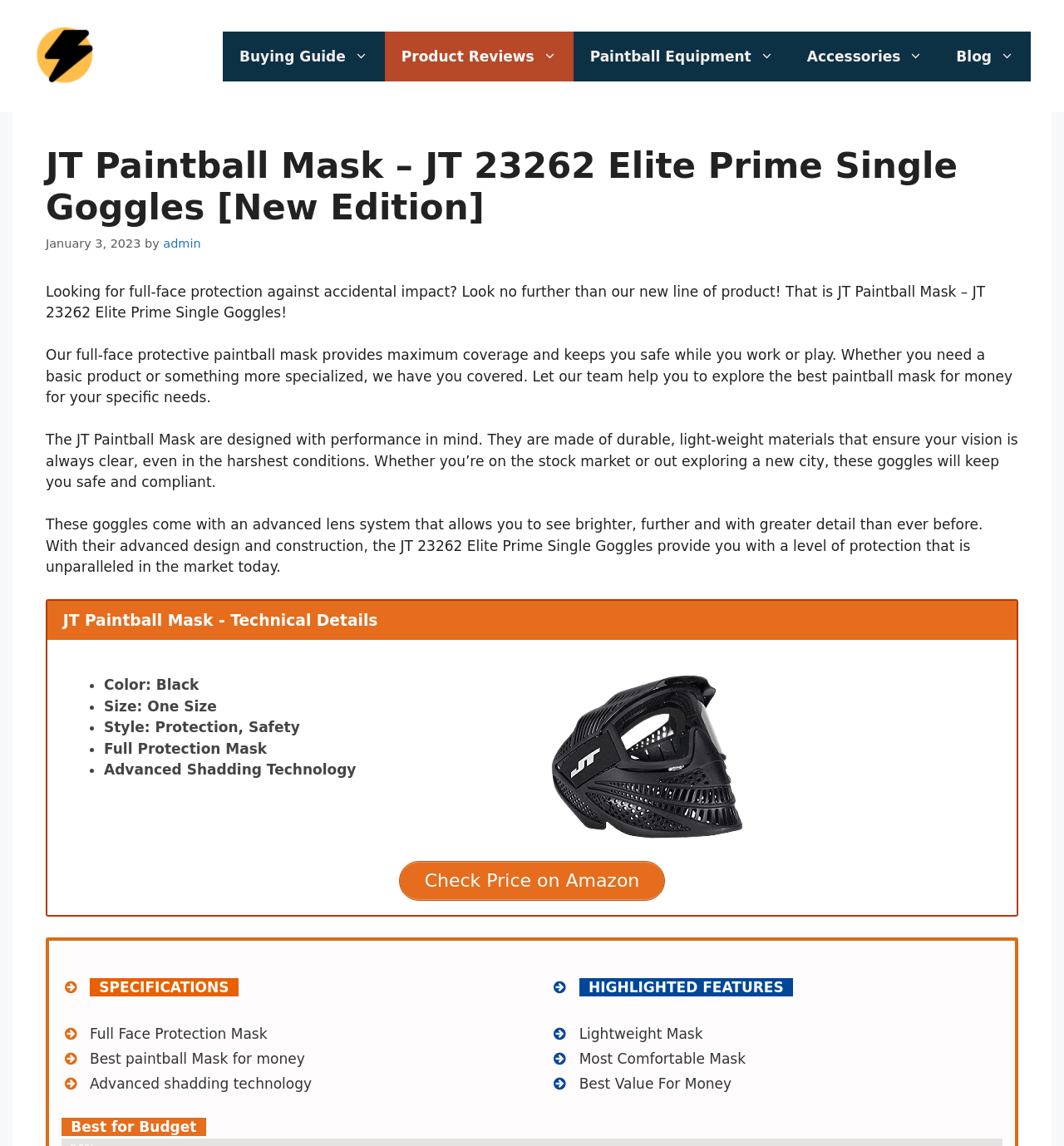Where can I check the price of the JT Paintball Mask?
From the screenshot, provide a brief answer in one word or phrase.

Amazon